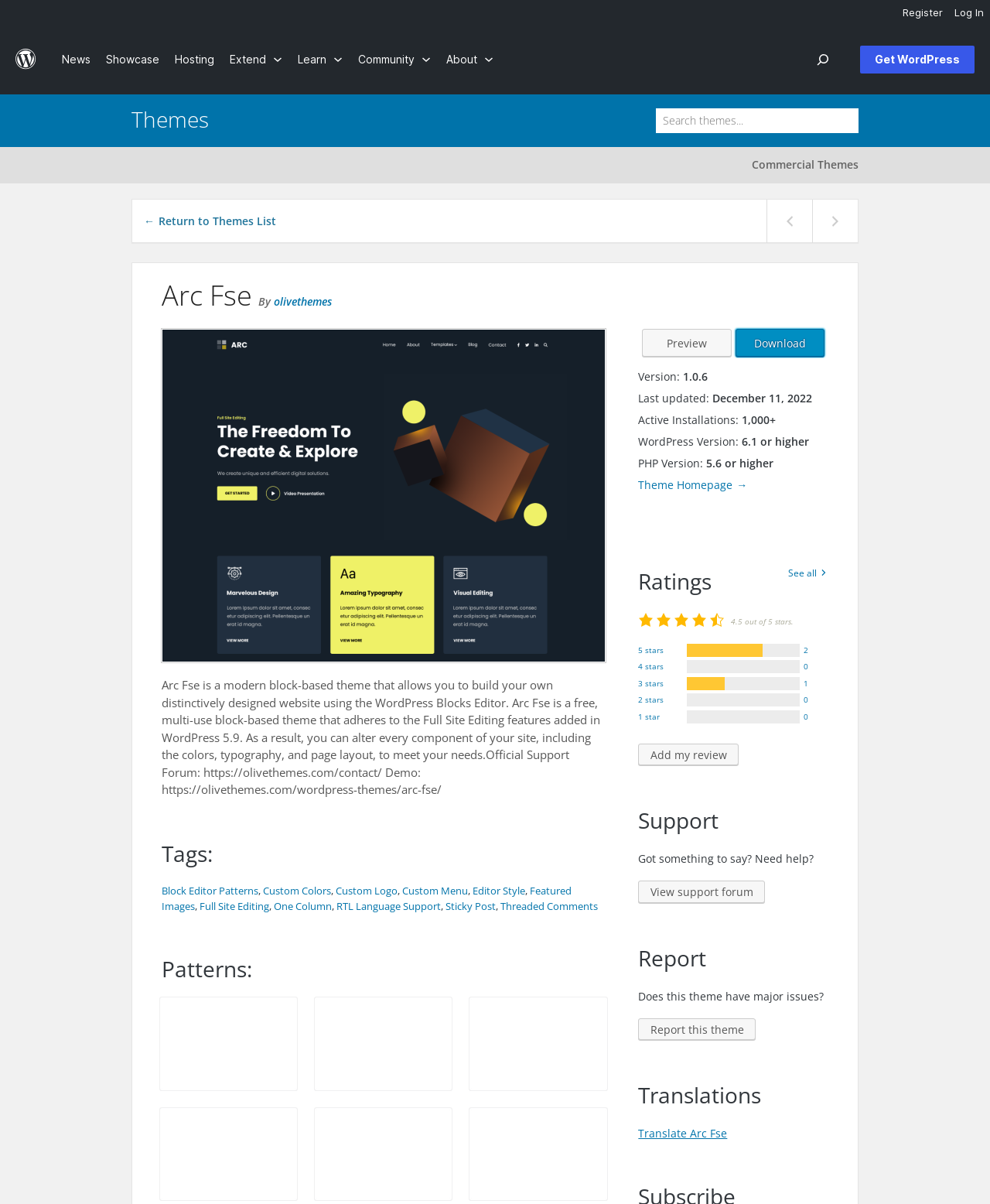What is the name of the WordPress theme?
Based on the image, answer the question with as much detail as possible.

The name of the WordPress theme can be found in the heading element with the text 'Arc Fse' which is located at the top of the webpage, indicating that the webpage is about the Arc Fse WordPress theme.